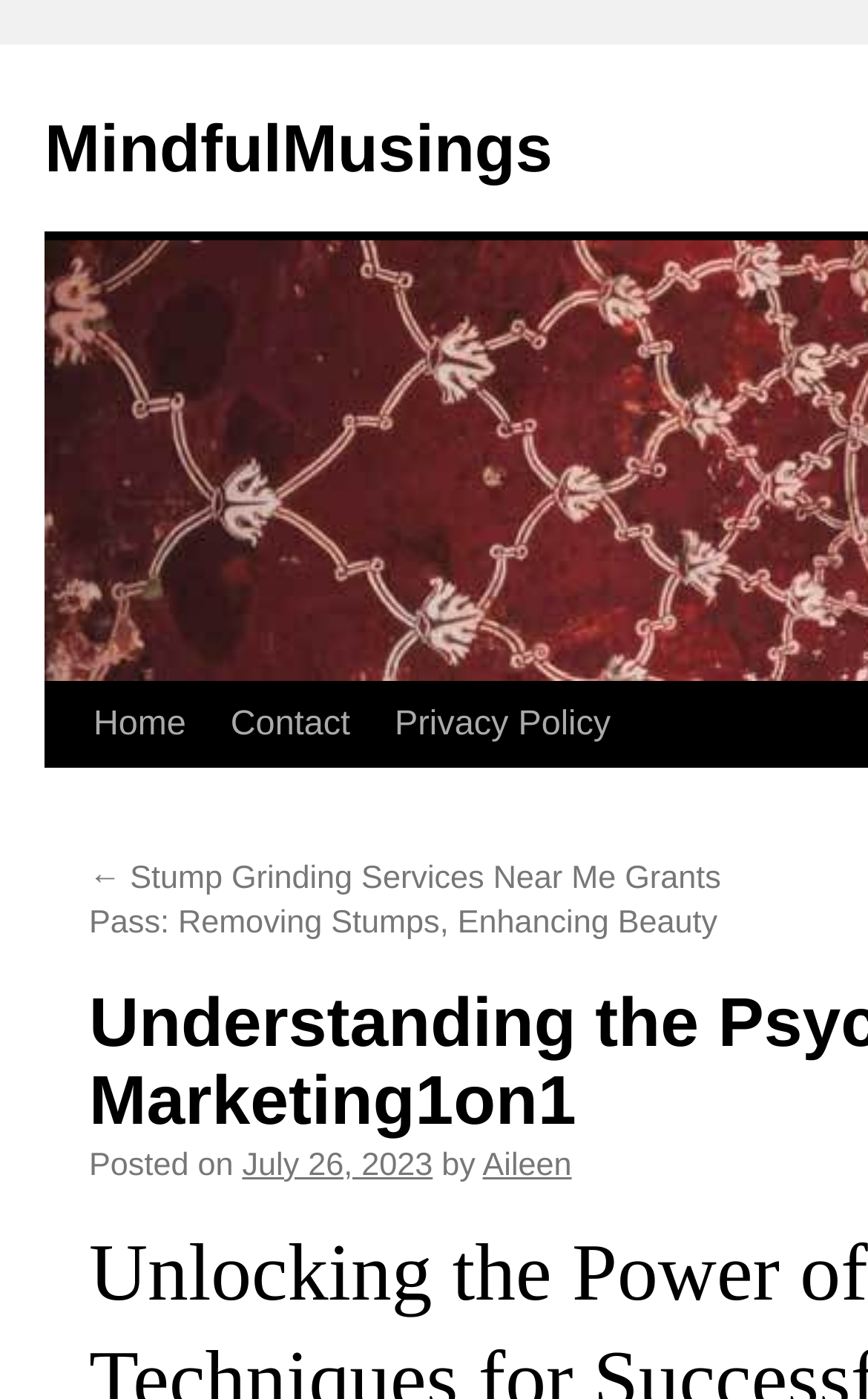Articulate a detailed summary of the webpage's content and design.

The webpage appears to be a blog post or article page. At the top, there is a navigation menu with four links: "MindfulMusings", "Skip to content", "Home", "Contact", and "Privacy Policy". The "MindfulMusings" link is located at the top-left corner, while the other links are positioned horizontally next to each other, with "Skip to content" being the second from the left.

Below the navigation menu, there is a featured article or blog post. The title of the article is not explicitly mentioned, but it seems to be related to "Stump Grinding Services Near Me Grants Pass: Removing Stumps, Enhancing Beauty", as indicated by the link. This link is positioned near the top-center of the page.

Underneath the article title, there is a section with metadata about the article. This section includes the text "Posted on", followed by the date "July 26, 2023", and then the author's name, "Aileen". This metadata section is positioned near the top-center of the page, below the article title.

Overall, the webpage has a simple and clean layout, with a clear hierarchy of elements and a focus on the featured article or blog post.